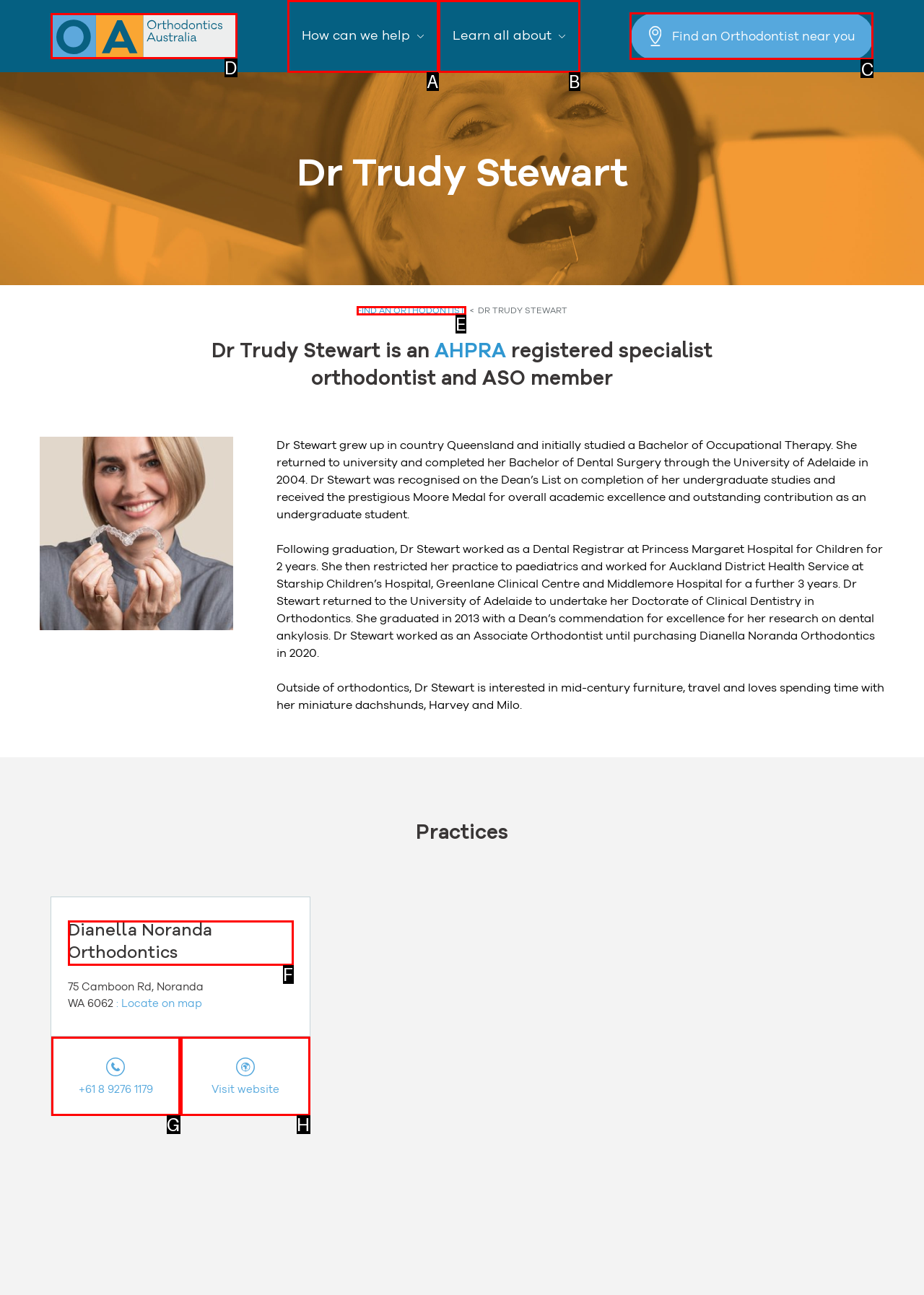Determine which HTML element should be clicked for this task: Click on the link to find an orthodontist near you
Provide the option's letter from the available choices.

C